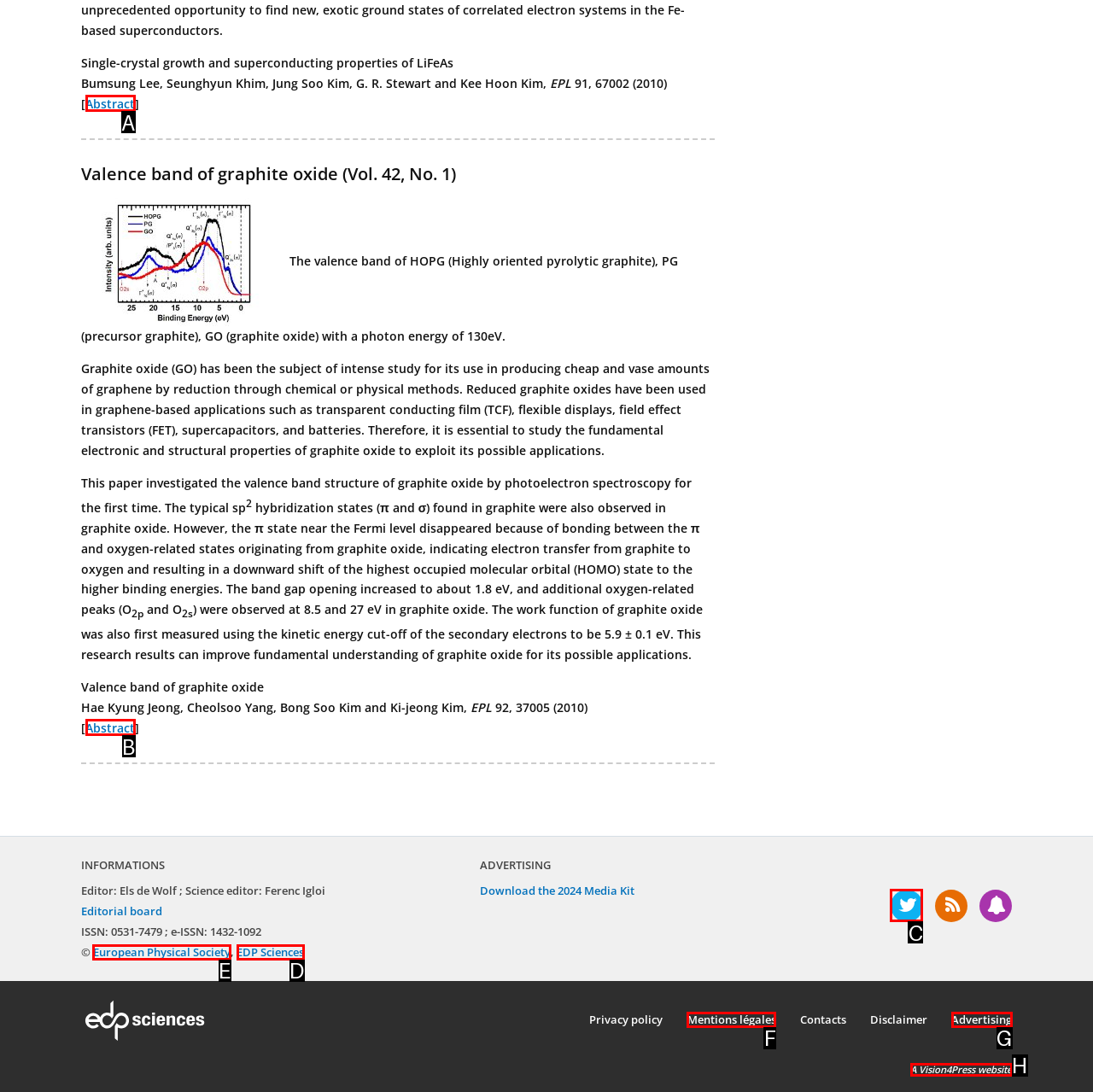Given the task: Visit European Physical Society, indicate which boxed UI element should be clicked. Provide your answer using the letter associated with the correct choice.

E